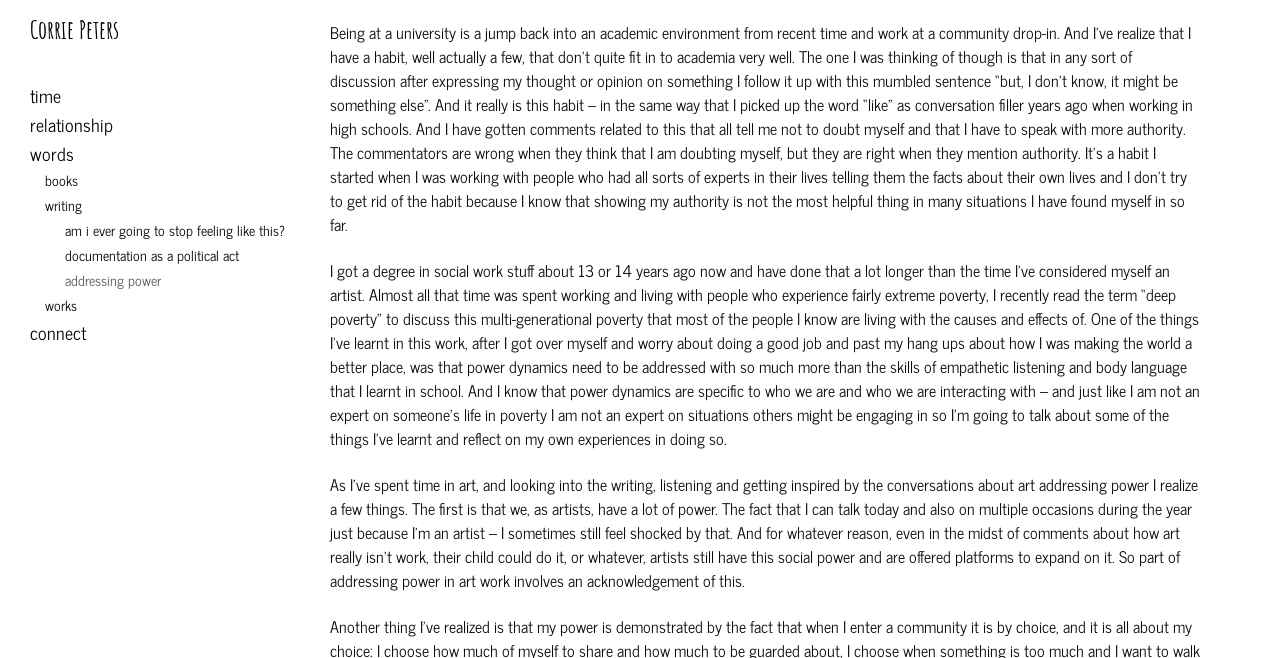Could you indicate the bounding box coordinates of the region to click in order to complete this instruction: "read about addressing power".

[0.016, 0.407, 0.241, 0.445]